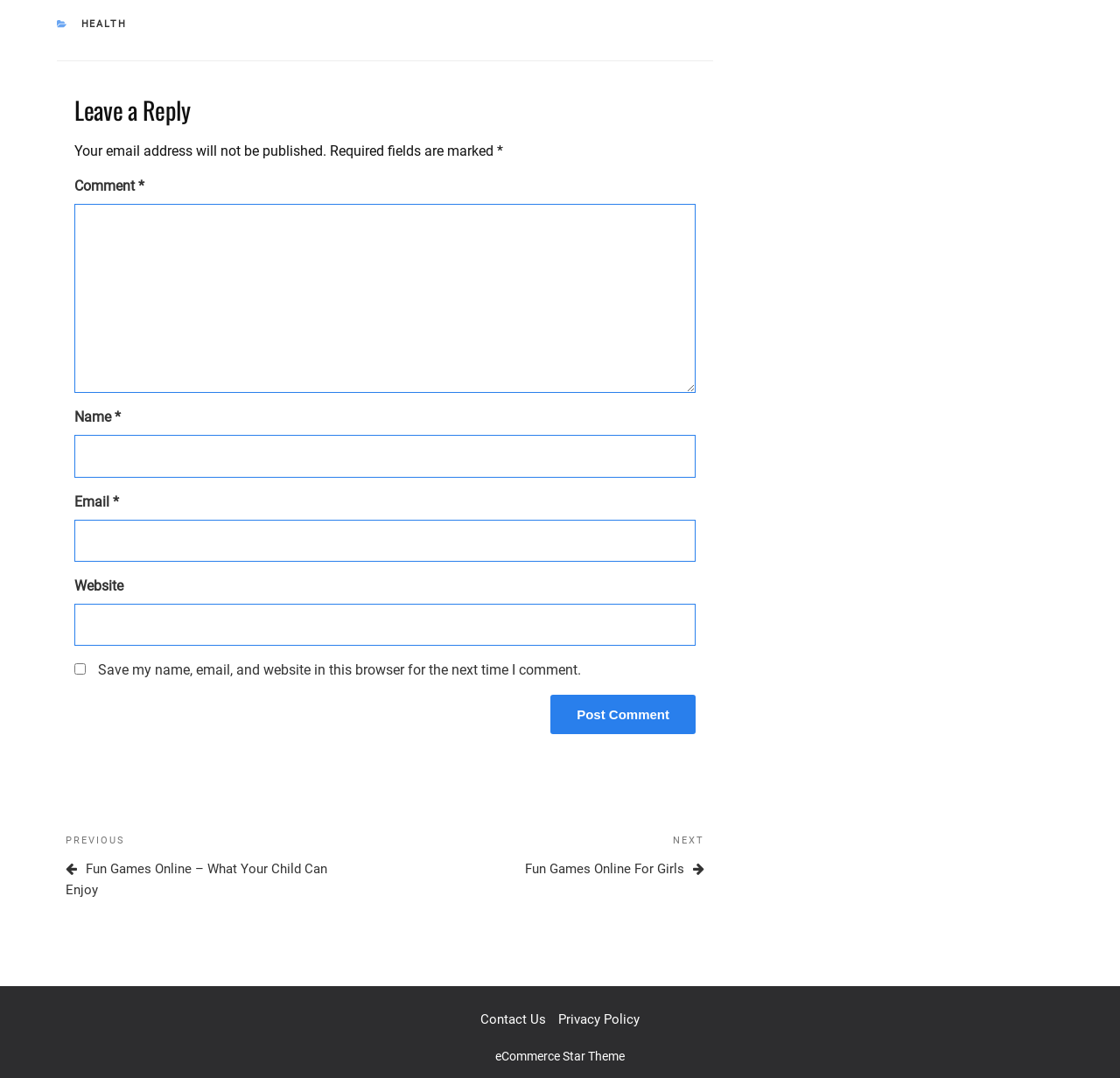Please provide the bounding box coordinates in the format (top-left x, top-left y, bottom-right x, bottom-right y). Remember, all values are floating point numbers between 0 and 1. What is the bounding box coordinate of the region described as: Rick Ramos

None